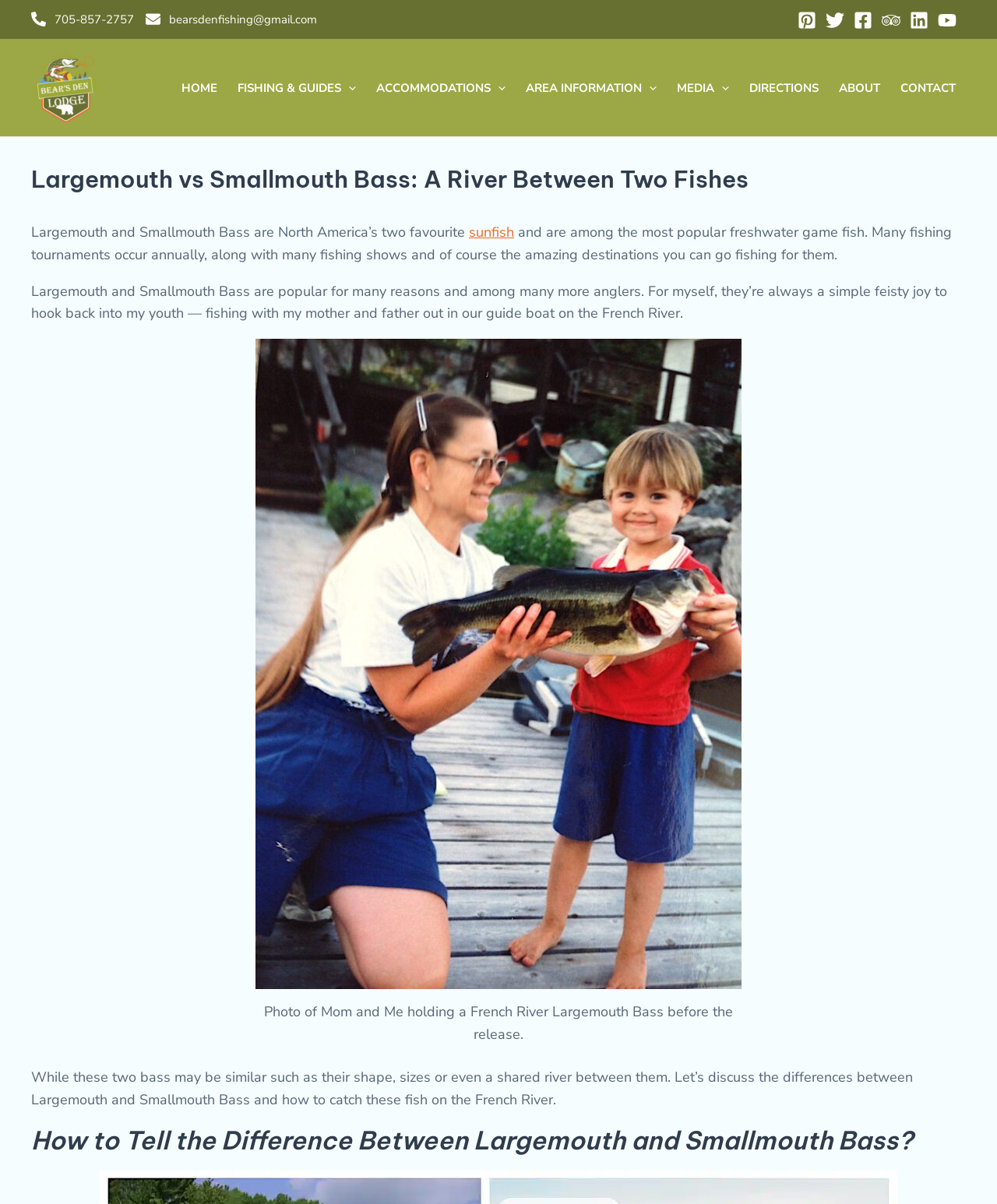Determine the bounding box coordinates for the UI element with the following description: "Trip Advisor". The coordinates should be four float numbers between 0 and 1, represented as [left, top, right, bottom].

[0.884, 0.009, 0.903, 0.025]